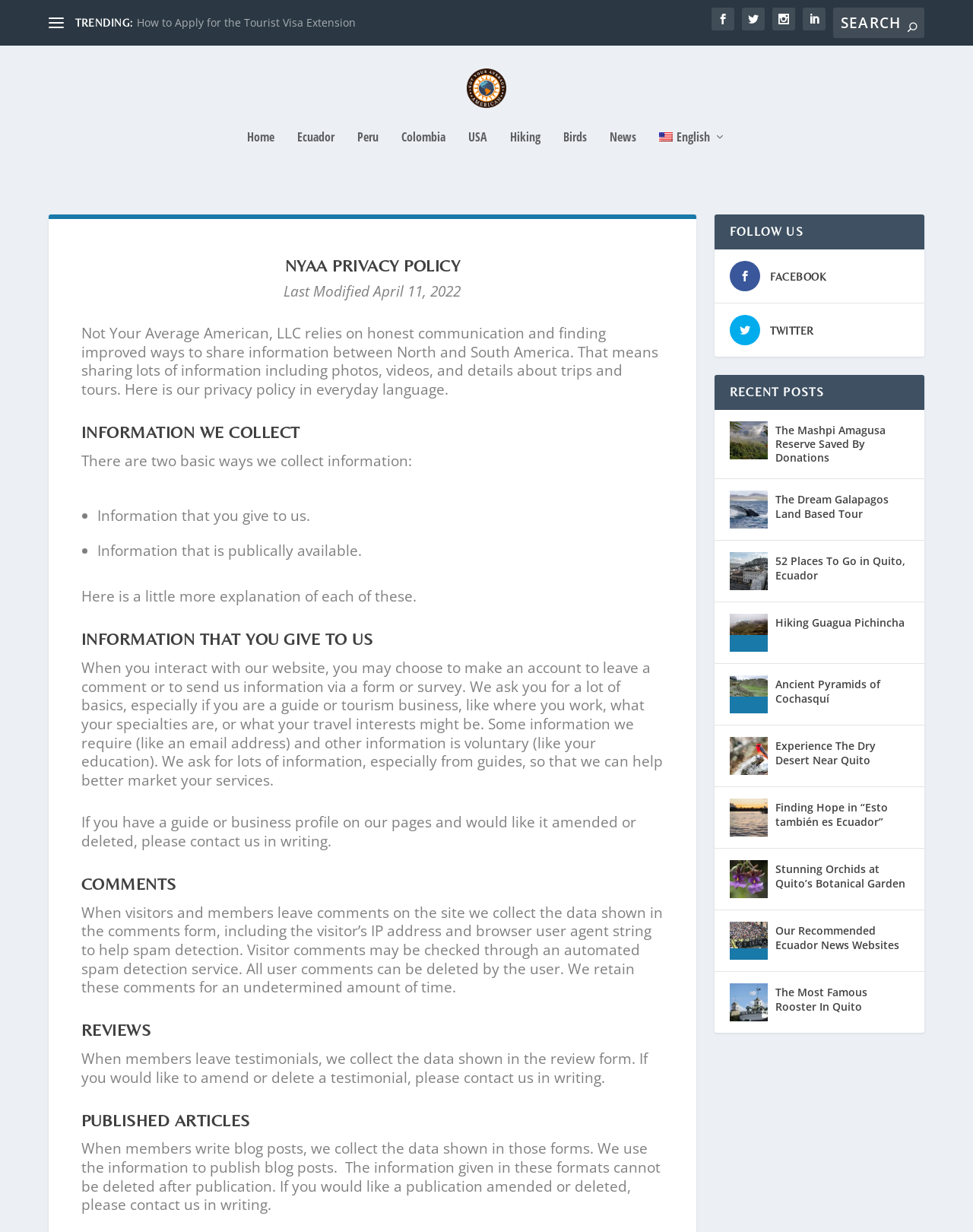Please indicate the bounding box coordinates for the clickable area to complete the following task: "Search for something". The coordinates should be specified as four float numbers between 0 and 1, i.e., [left, top, right, bottom].

[0.856, 0.006, 0.95, 0.031]